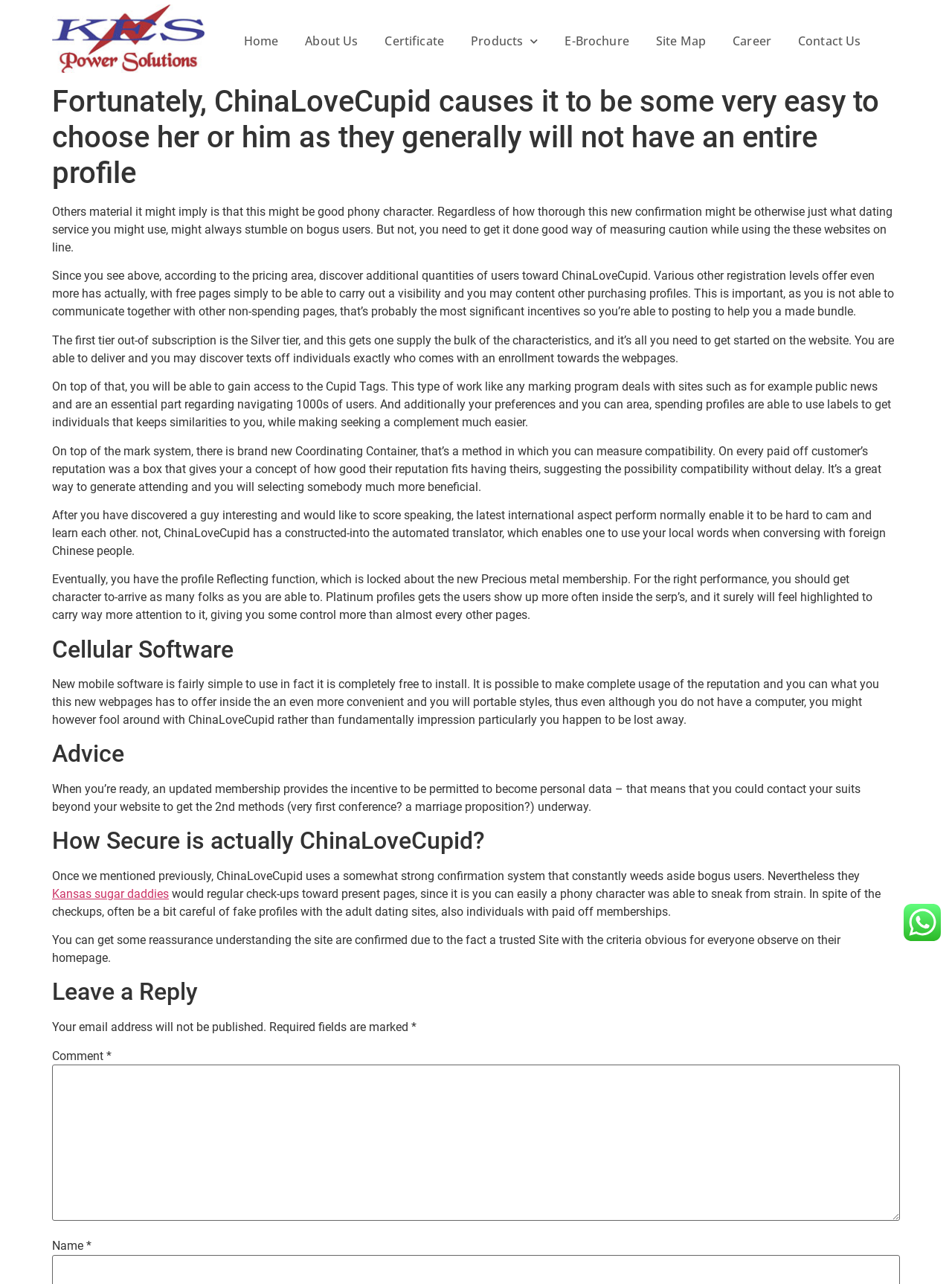What is the first tier of subscription?
Using the information from the image, provide a comprehensive answer to the question.

According to the webpage, the first tier of subscription is the Silver tier, which provides access to the majority of the website's features, including sending and receiving messages, and using Cupid Tags to find compatible matches.